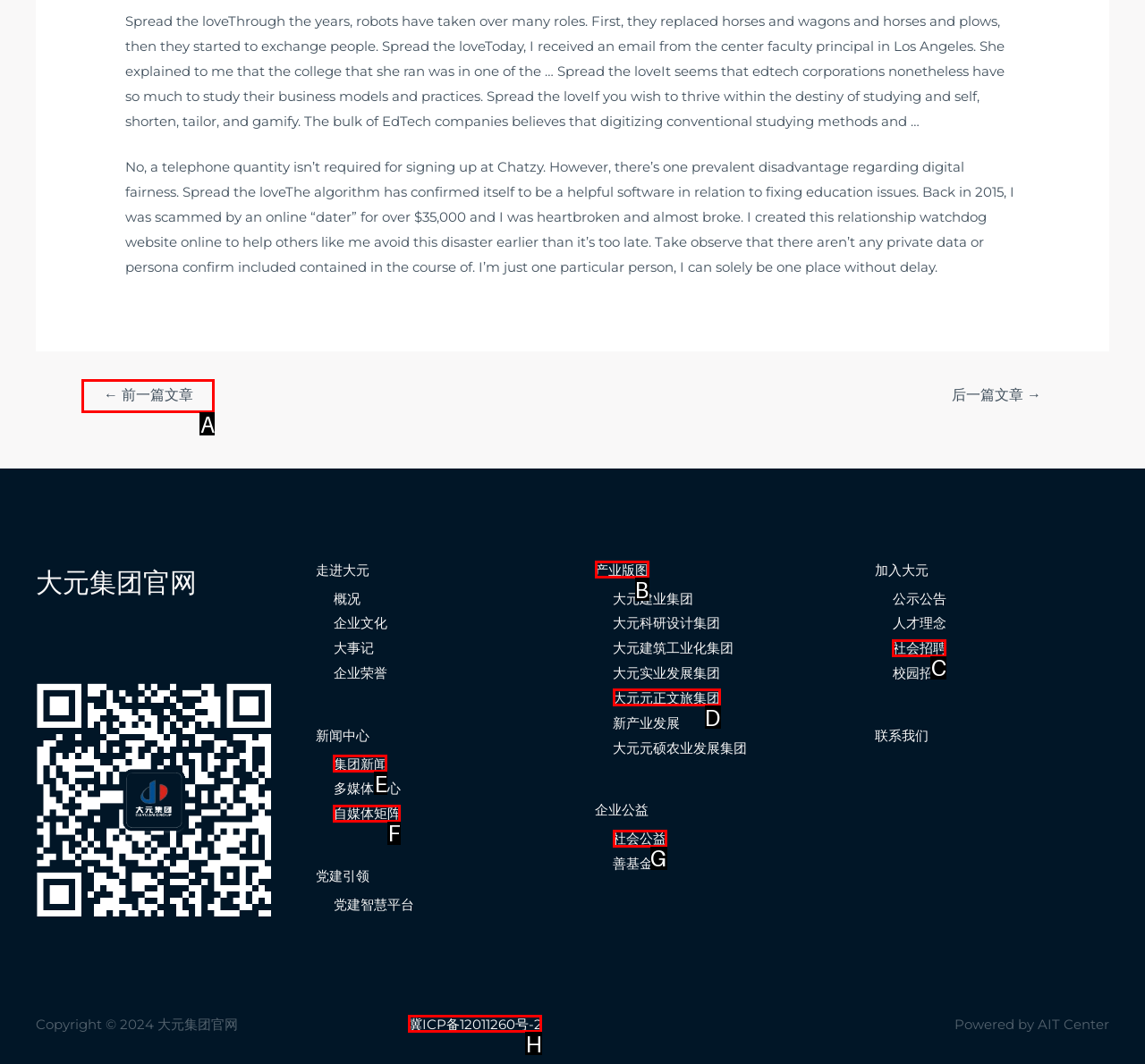Determine which option matches the element description: ← 前一篇文章
Answer using the letter of the correct option.

A